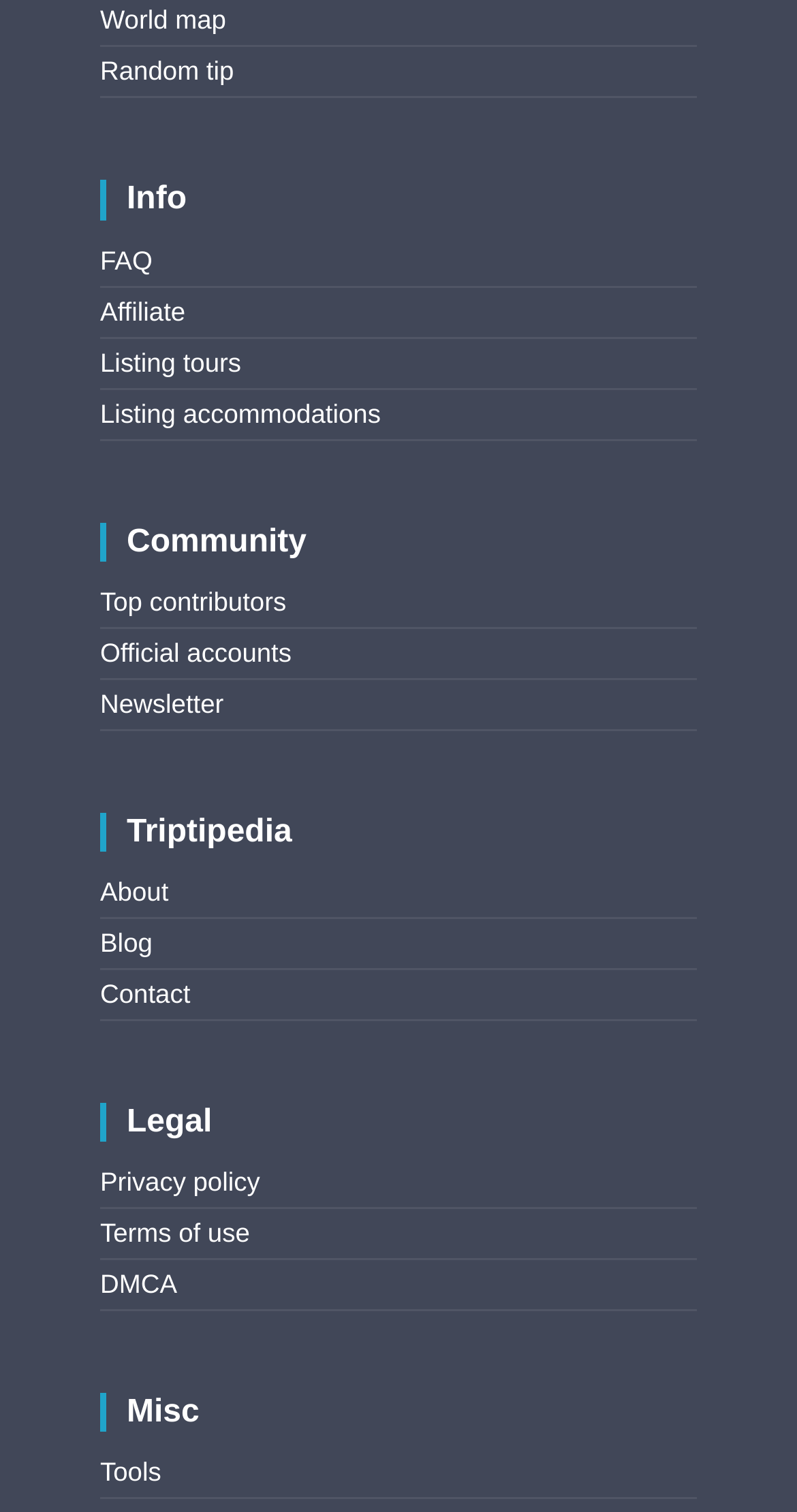Show the bounding box coordinates of the region that should be clicked to follow the instruction: "Read about Triptipedia."

[0.159, 0.539, 0.366, 0.562]